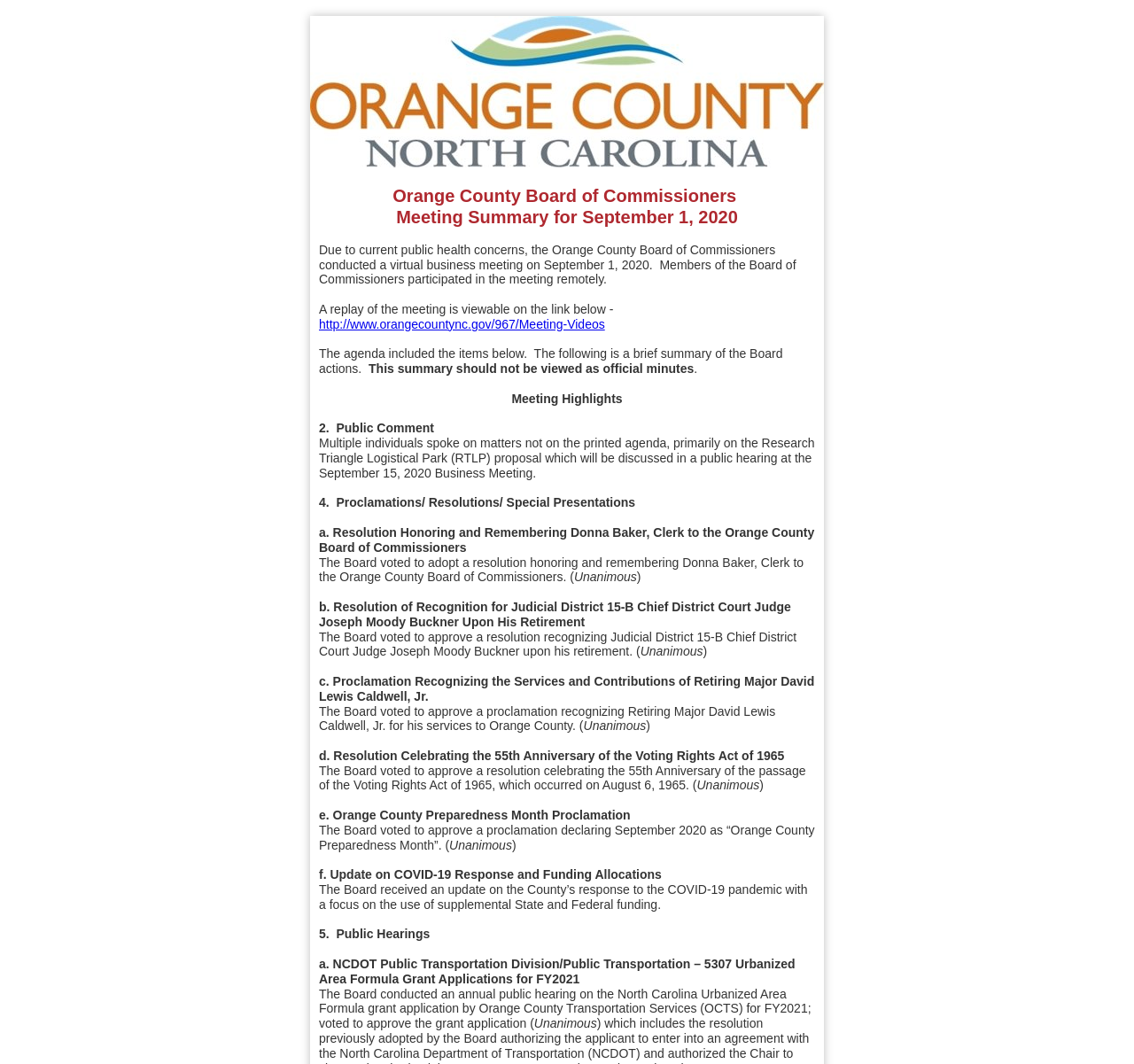Utilize the information from the image to answer the question in detail:
What was the purpose of the public hearing?

The webpage mentions a public hearing conducted by the Board of Commissioners, and the purpose of the hearing was to discuss the NCDOT Public Transportation Division's grant application for FY2021.